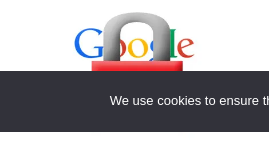Compose an extensive description of the image.

The image features a prominent padlock symbol in a red and gray color scheme, signifying internet security. Behind the padlock, the word "Google" appears in its iconic multicolored logo. This visual representation underscores the importance of website security, particularly in relation to Google’s push for HTTPS as a ranking signal—highlighting the need for secure connections between websites and their visitors. The text below the padlock reinforces the notion of user consent and privacy, stating, "We use cookies to ensure that we give you the best experience on our website." This image is contextualized within a discussion about website security and the influence it has on search rankings.